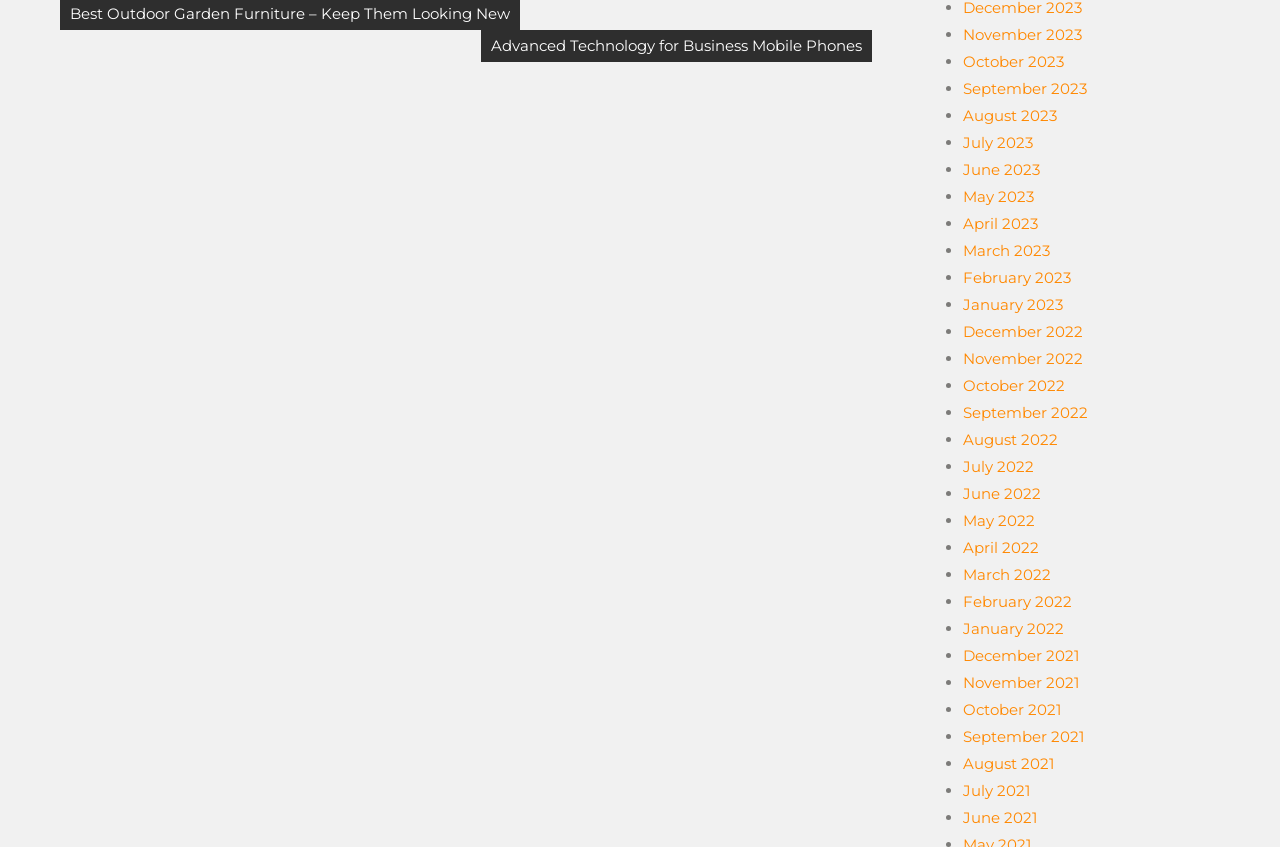Determine the bounding box coordinates of the clickable region to follow the instruction: "Click on the 'Home' link".

None